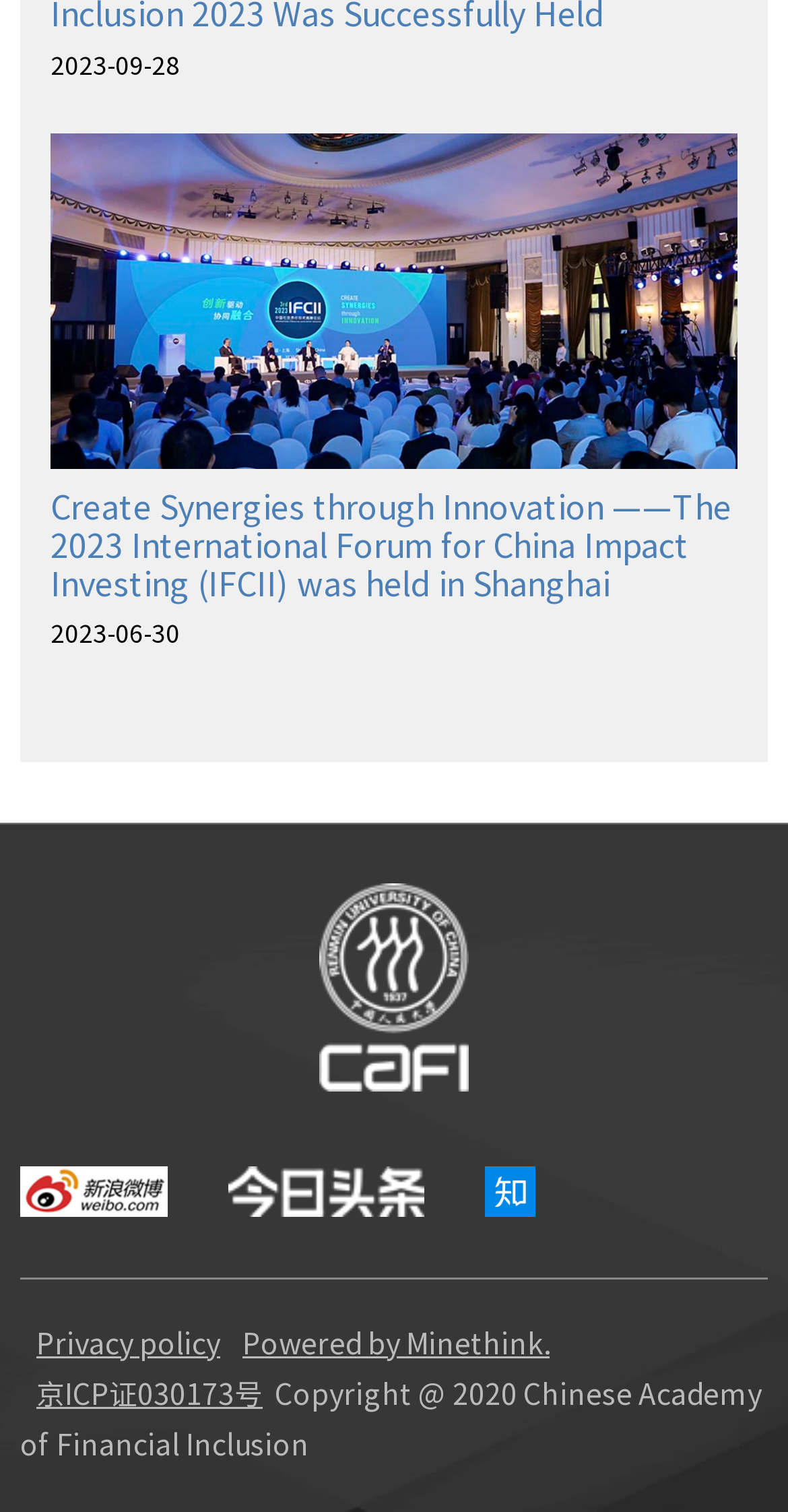Refer to the image and provide a thorough answer to this question:
What is the position of the 'Privacy policy' link?

By examining the bounding box coordinates of the 'Privacy policy' link, I can see that it is located at the bottom left of the webpage, with a y1 coordinate of 0.879 and an x1 coordinate of 0.046.